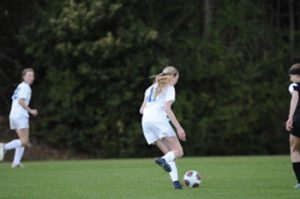What is the setting of the soccer match?
Answer the question with a thorough and detailed explanation.

The caption describes the lush green field and surrounding trees, which creates a vibrant, natural backdrop, implying that the soccer match is taking place in an outdoor setting.